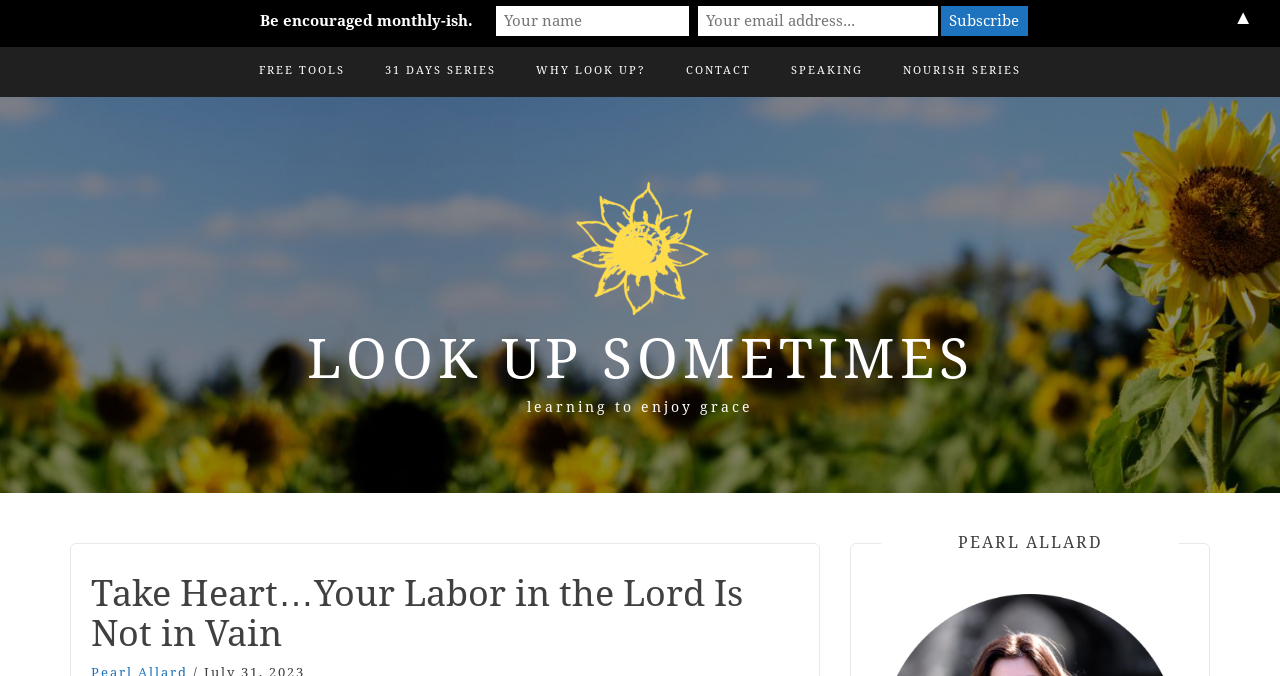Pinpoint the bounding box coordinates of the clickable element needed to complete the instruction: "Subscribe to the newsletter". The coordinates should be provided as four float numbers between 0 and 1: [left, top, right, bottom].

[0.735, 0.009, 0.803, 0.054]